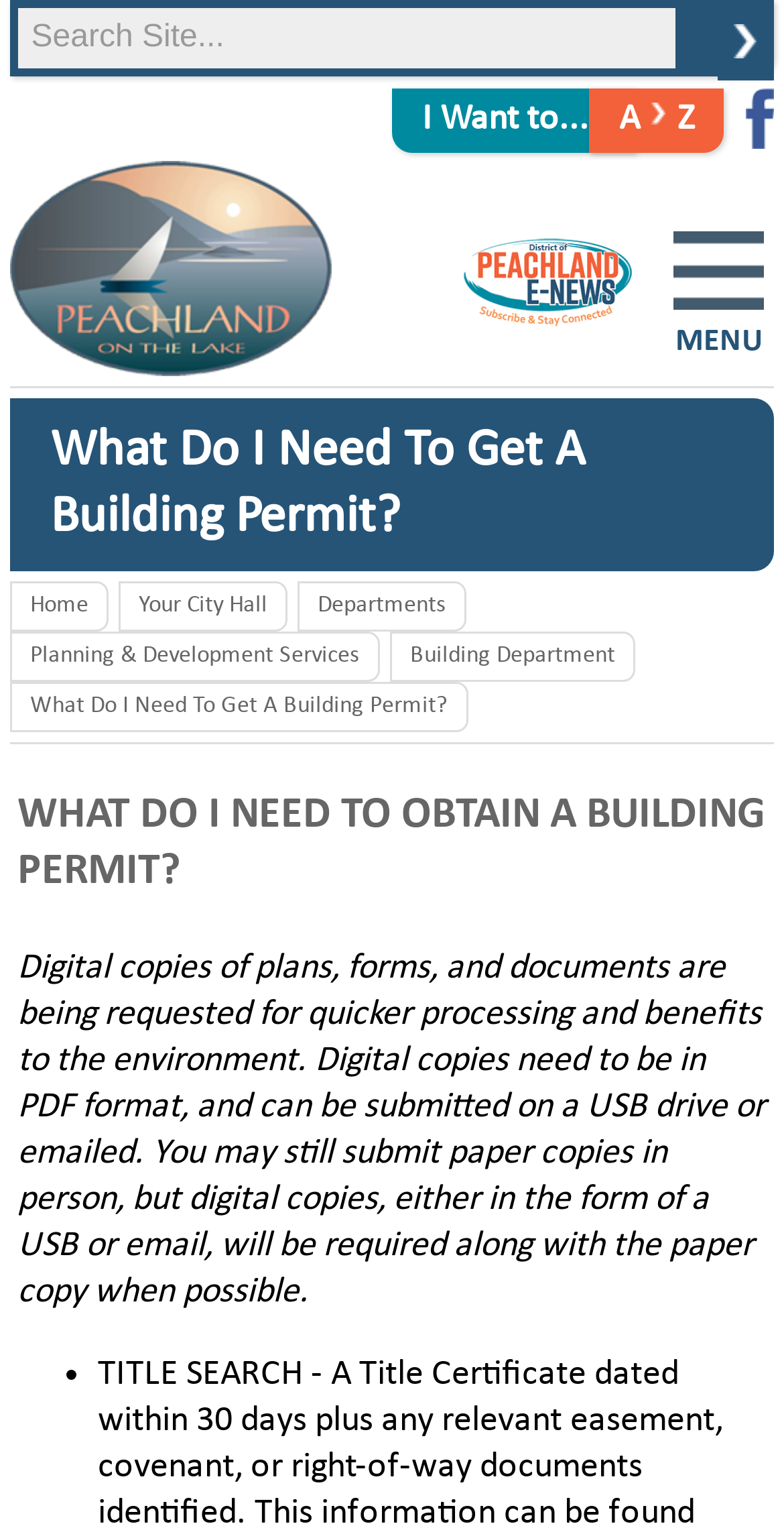Generate a thorough caption that explains the contents of the webpage.

This webpage is about obtaining a building permit, with the main title "What Do I Need To Get A Building Permit?" displayed prominently at the top. 

At the top right corner, there is a mobile navigation menu icon labeled "Open Mobile Nav" and a link "Open Mobile Nav MENU". Below this, there are several links, including "I Want to...?", "the District of Peachland", "the District of Peachland Enews", "A Z", and "Facebook", each accompanied by an image. 

On the top left, there is a search bar with a placeholder text "Search Site..." and a button next to it. 

The main content of the page is divided into sections. The first section has a heading "What Do I Need To Get A Building Permit?" followed by a series of links, including "Home", "Your City Hall", "Departments", "Planning & Development Services", "Building Department", and "What Do I Need To Get A Building Permit?".

The next section has a heading "WHAT DO I NEED TO OBTAIN A BUILDING PERMIT?" and a paragraph of text explaining the requirements for submitting plans, forms, and documents, including the need for digital copies in PDF format. 

Finally, there is a list marker "•" at the bottom of the page, indicating the start of a list, but the list items are not provided.